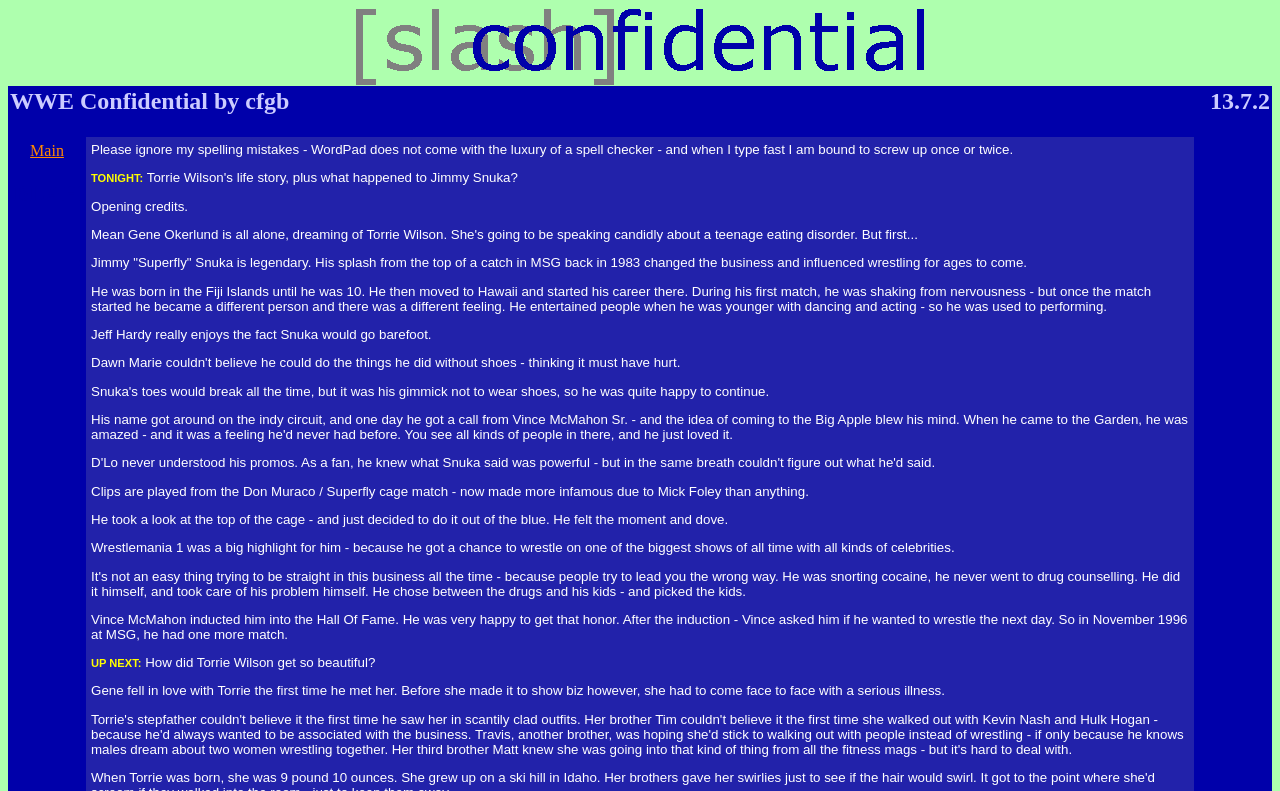Respond to the following question using a concise word or phrase: 
What is the name of the WWE program?

WWE Confidential